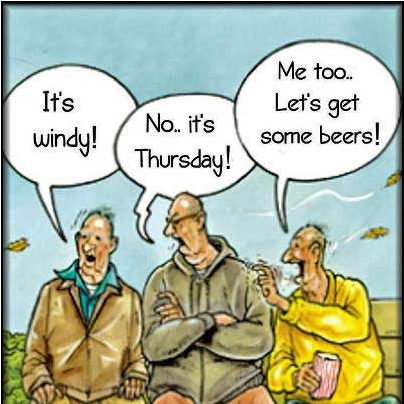Carefully observe the image and respond to the question with a detailed answer:
How many elderly men are in the cartoon?

The caption describes the image as featuring three elderly men sitting together, engaging in a lighthearted conversation, which allows us to determine the number of men in the cartoon.